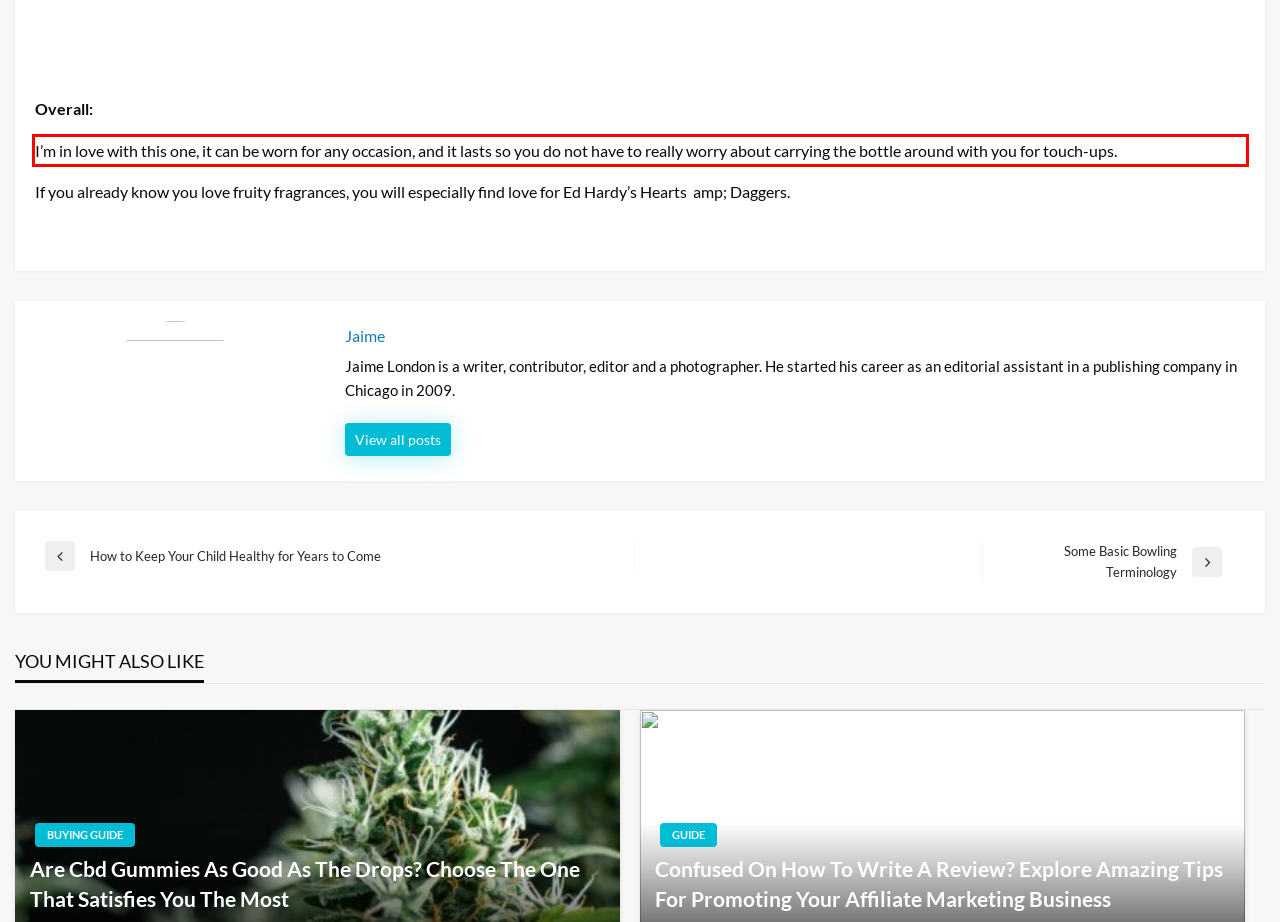From the given screenshot of a webpage, identify the red bounding box and extract the text content within it.

I’m in love with this one, it can be worn for any occasion, and it lasts so you do not have to really worry about carrying the bottle around with you for touch-ups.